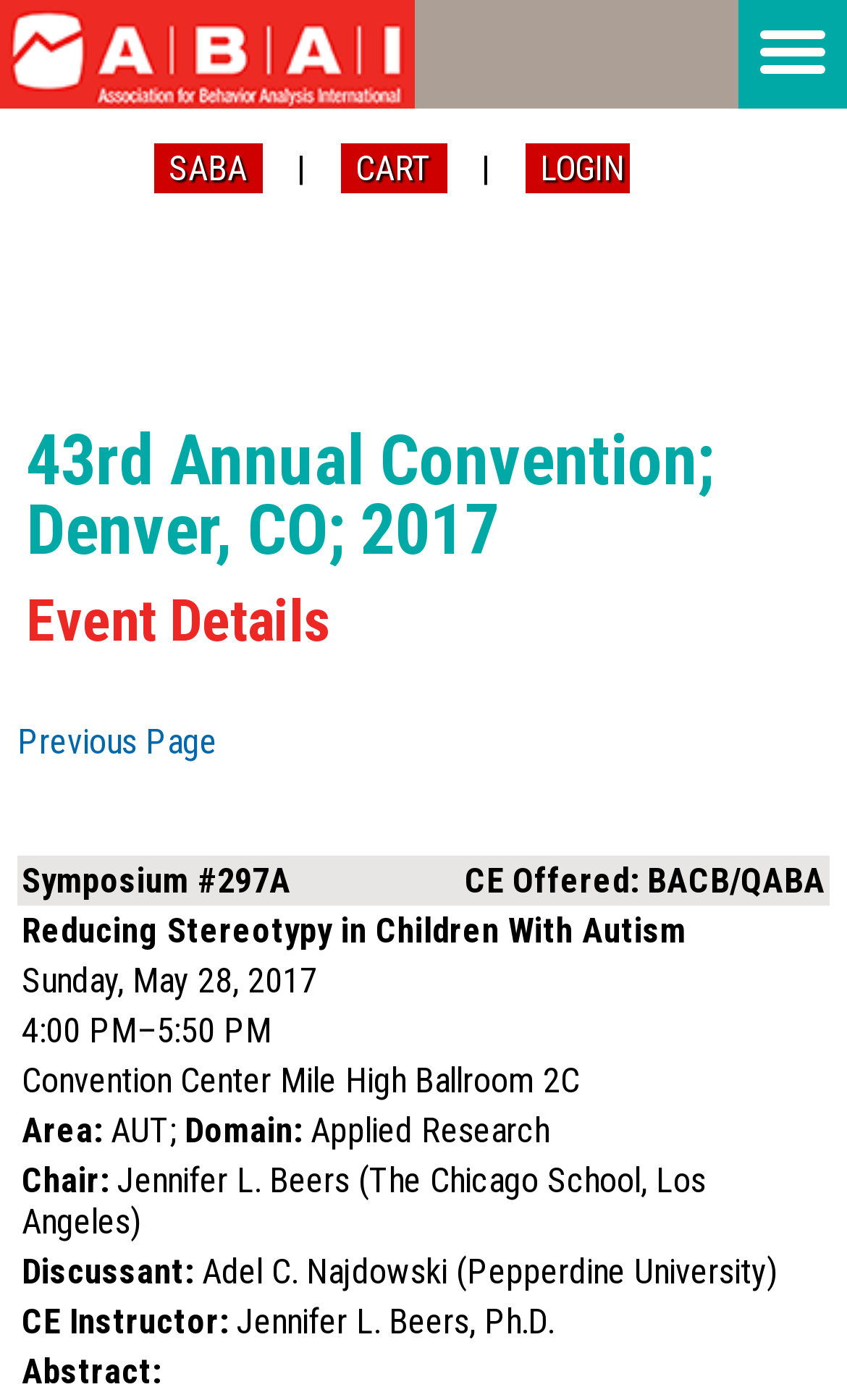Please provide a one-word or phrase answer to the question: 
What is the name of the association?

Association for Behavior Analysis International